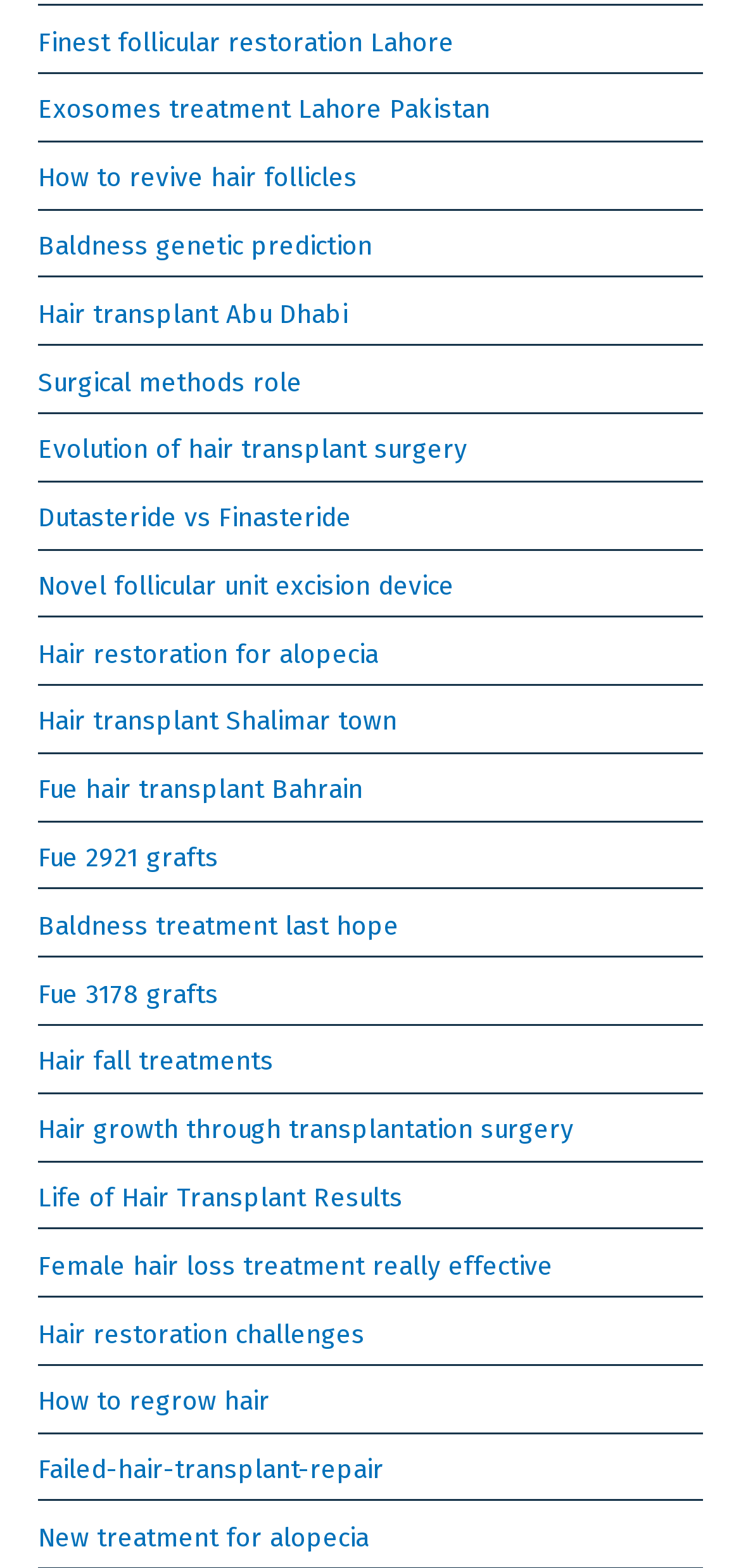What is the location mentioned in the 'Hair transplant Shalimar town' link?
Answer the question using a single word or phrase, according to the image.

Shalimar town